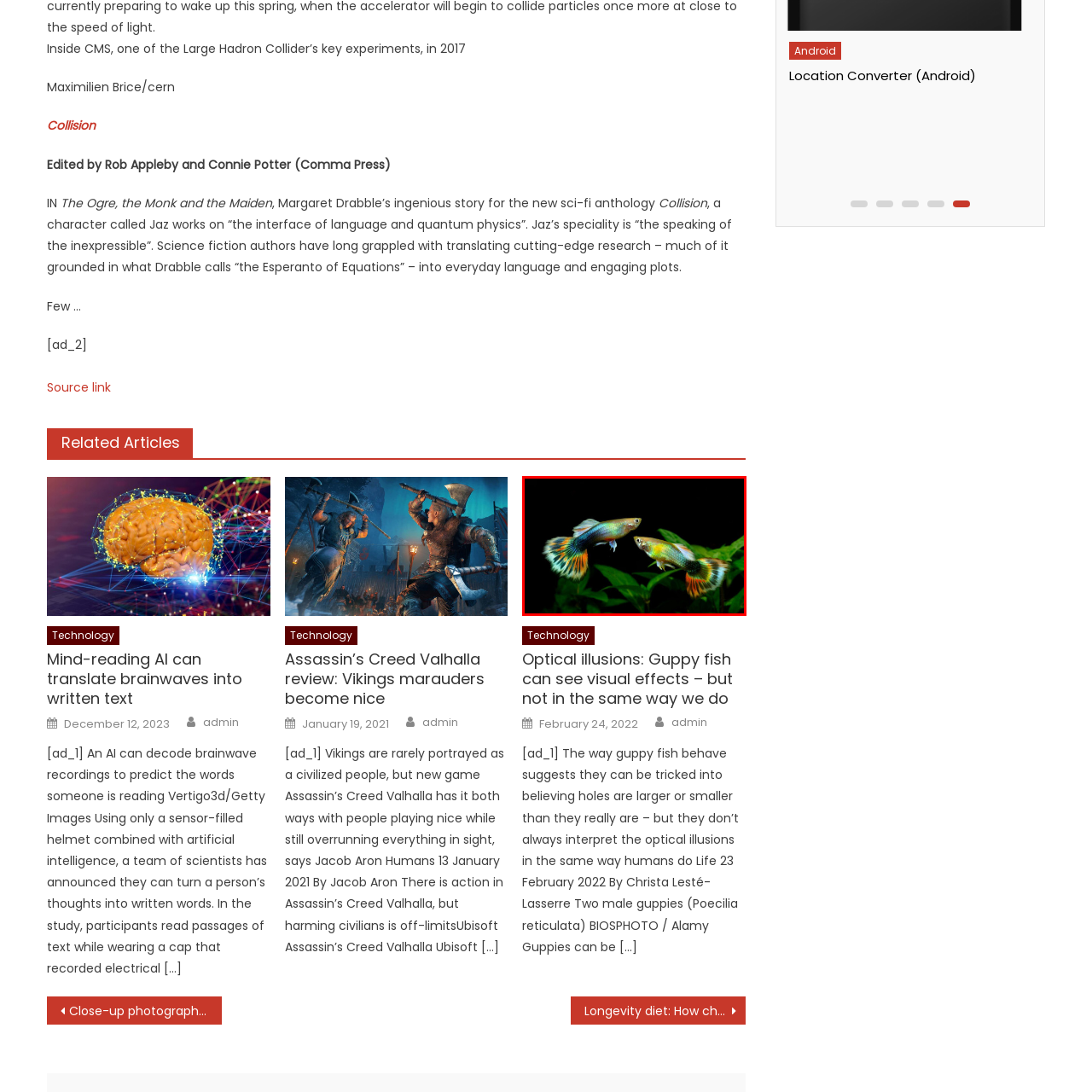Please provide a comprehensive description of the image highlighted by the red bounding box.

The image features two vibrant guppy fish (Poecilia reticulata) showcasing their striking fins and colorful patterns against a dark backdrop. These small freshwater fish are known for their diverse coloration and interesting behaviors, often used as subjects in studies of visual perception and optical illusions. The accompanying article discusses how guppy fish perceive visual effects differently than humans, potentially leading to insights into their cognitive processes. The intriguing interplay of colors and the clarity of the fish amidst the foliage emphasize the captivating nature of these creatures and their unique perceptual abilities.